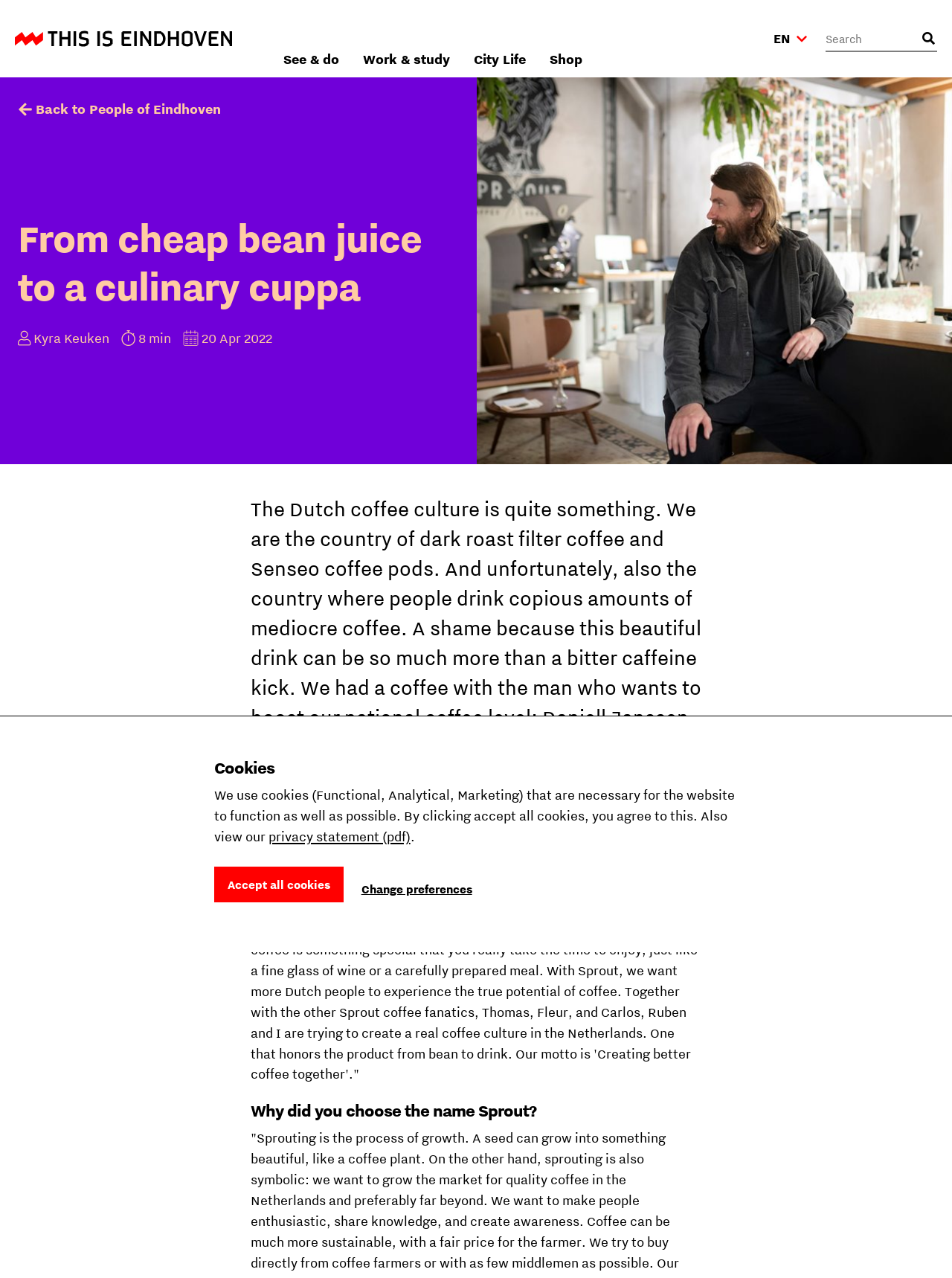Identify the bounding box coordinates of the section to be clicked to complete the task described by the following instruction: "Discover the new collection". The coordinates should be four float numbers between 0 and 1, formatted as [left, top, right, bottom].

[0.062, 0.286, 0.275, 0.315]